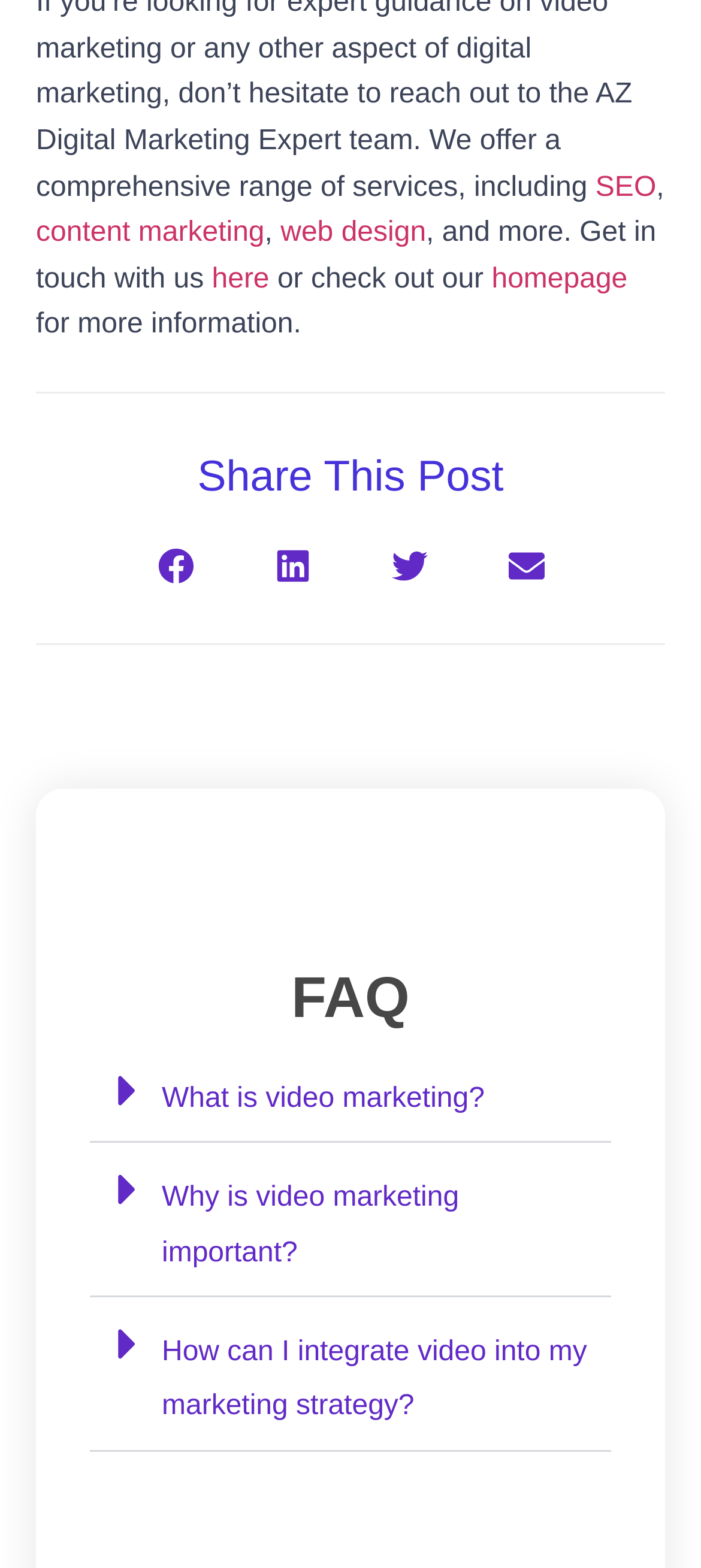Answer the following query concisely with a single word or phrase:
What is the purpose of the 'Get in touch with us' link?

To contact the website